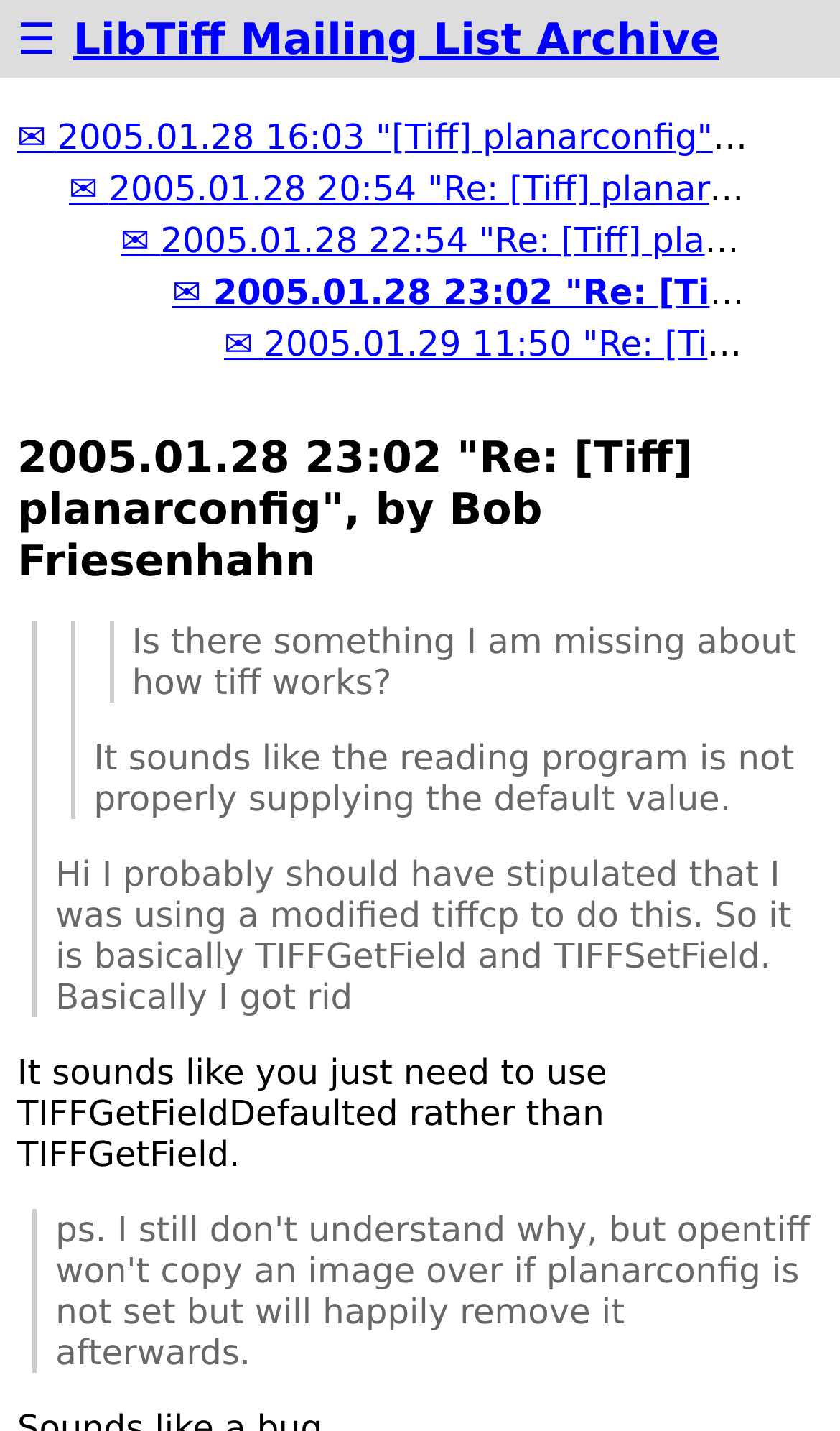How many blockquotes are there in this email?
Provide a short answer using one word or a brief phrase based on the image.

3